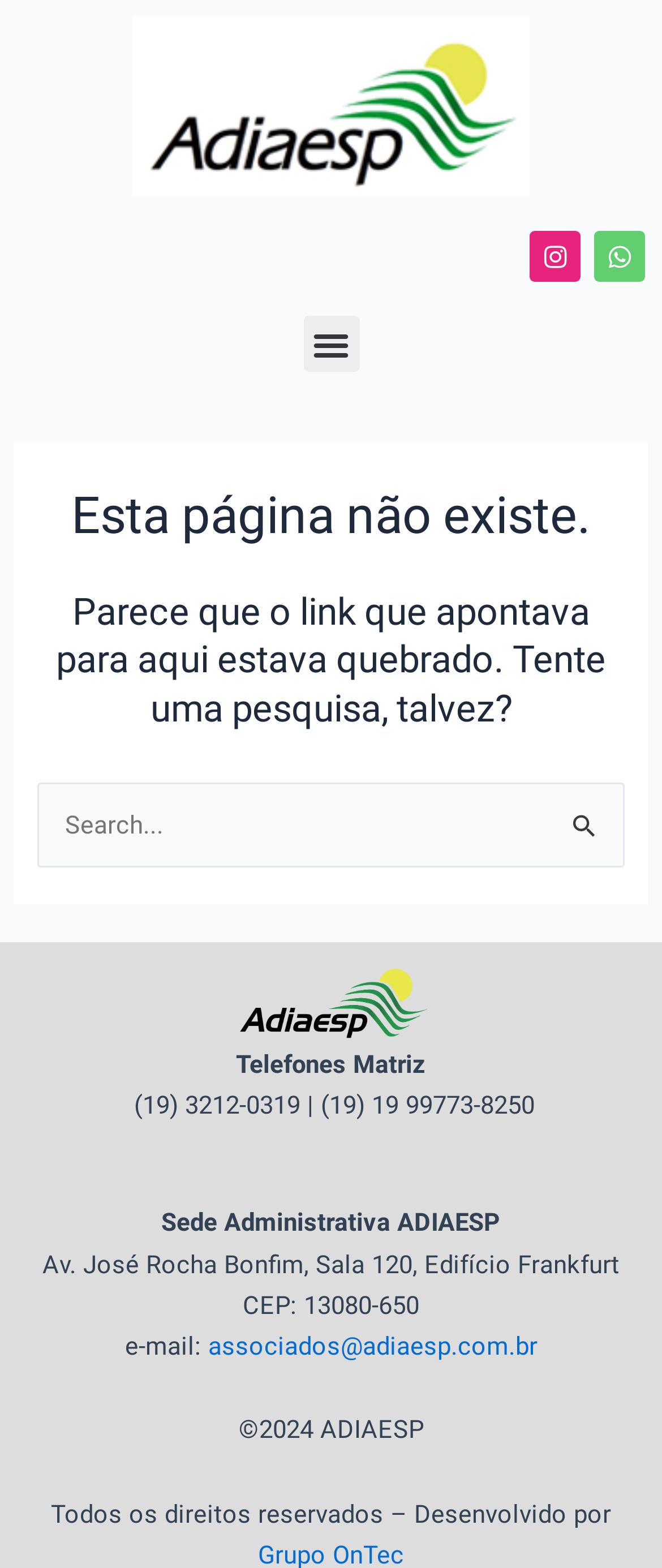Use a single word or phrase to answer the question: 
What is the phone number of the ADIAESP office?

(19) 3212-0319